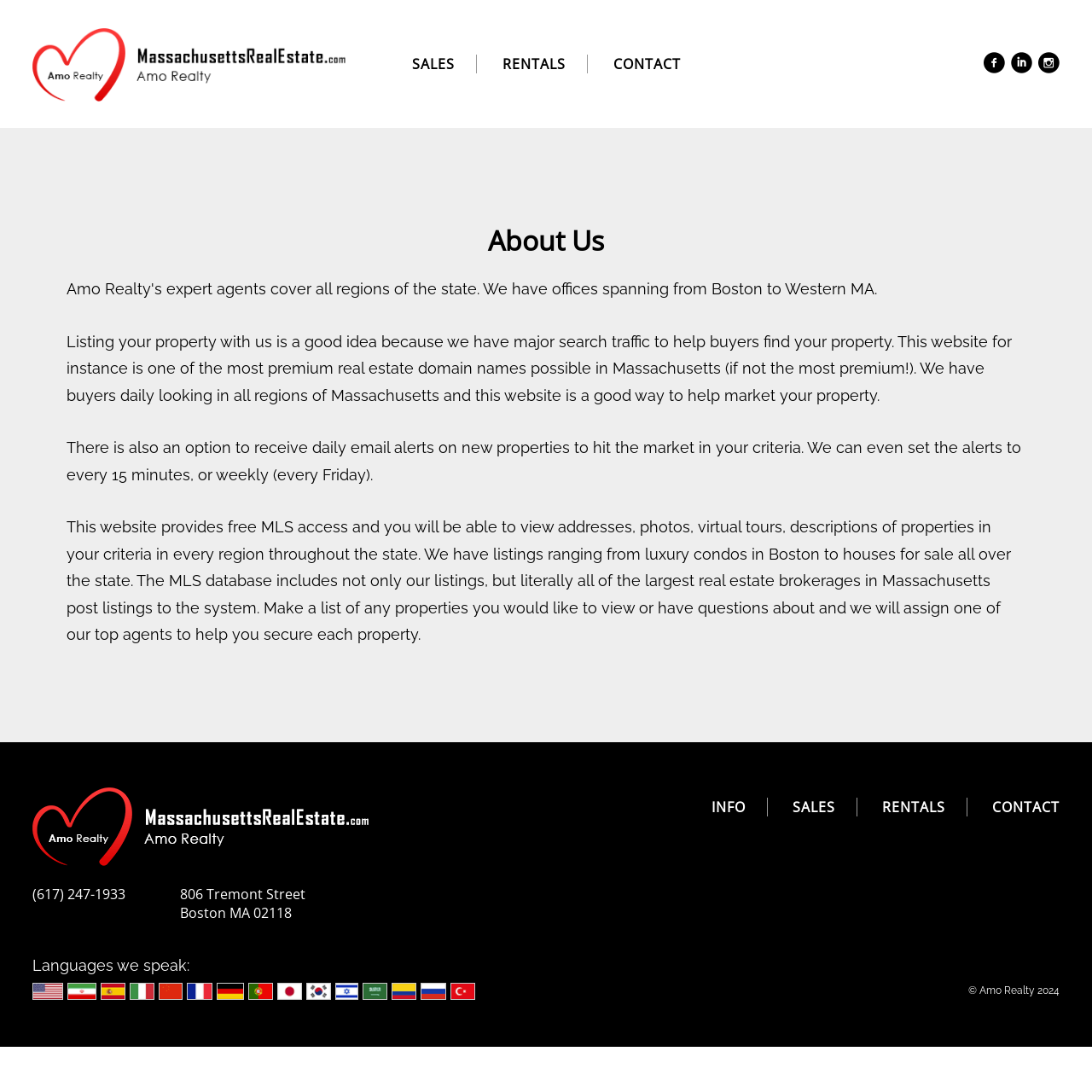Please examine the image and answer the question with a detailed explanation:
What is the benefit of listing a property with Amo Realty?

According to the text on the webpage, listing a property with Amo Realty is a good idea because they have major search traffic to help buyers find the property. This implies that the website receives a significant amount of traffic, which can be beneficial for property owners looking to sell or rent their properties.